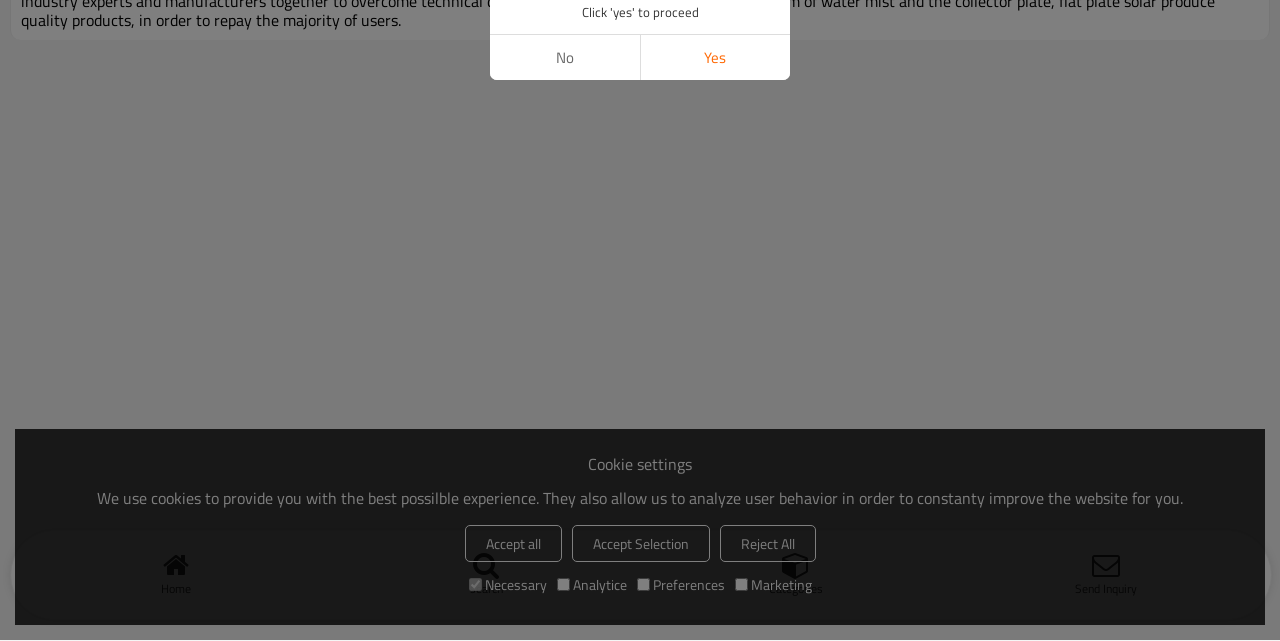Determine the bounding box for the UI element described here: "Send Inquiry".

[0.743, 0.844, 0.985, 0.934]